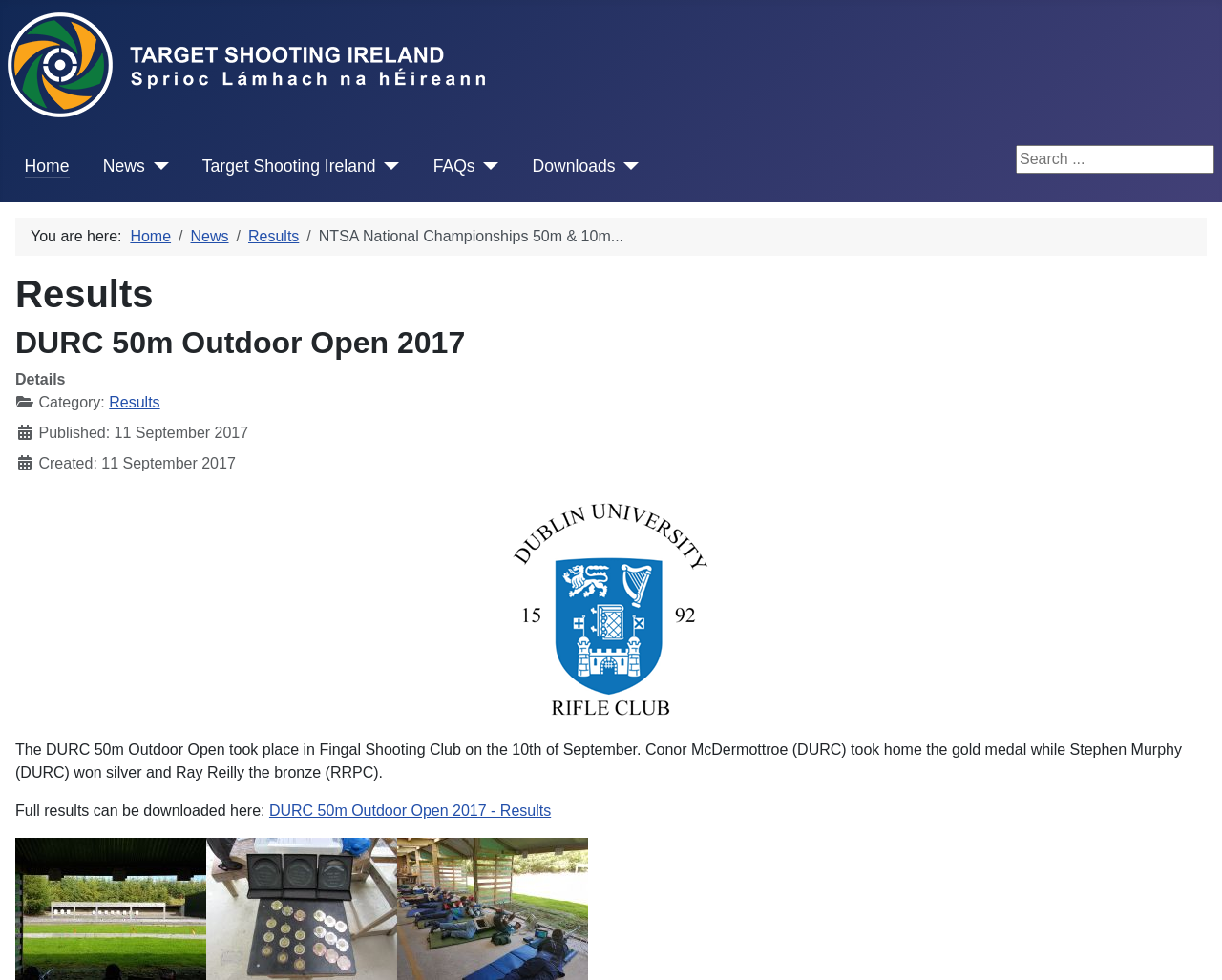What is the name of the winner of the gold medal? From the image, respond with a single word or brief phrase.

Conor McDermottroe